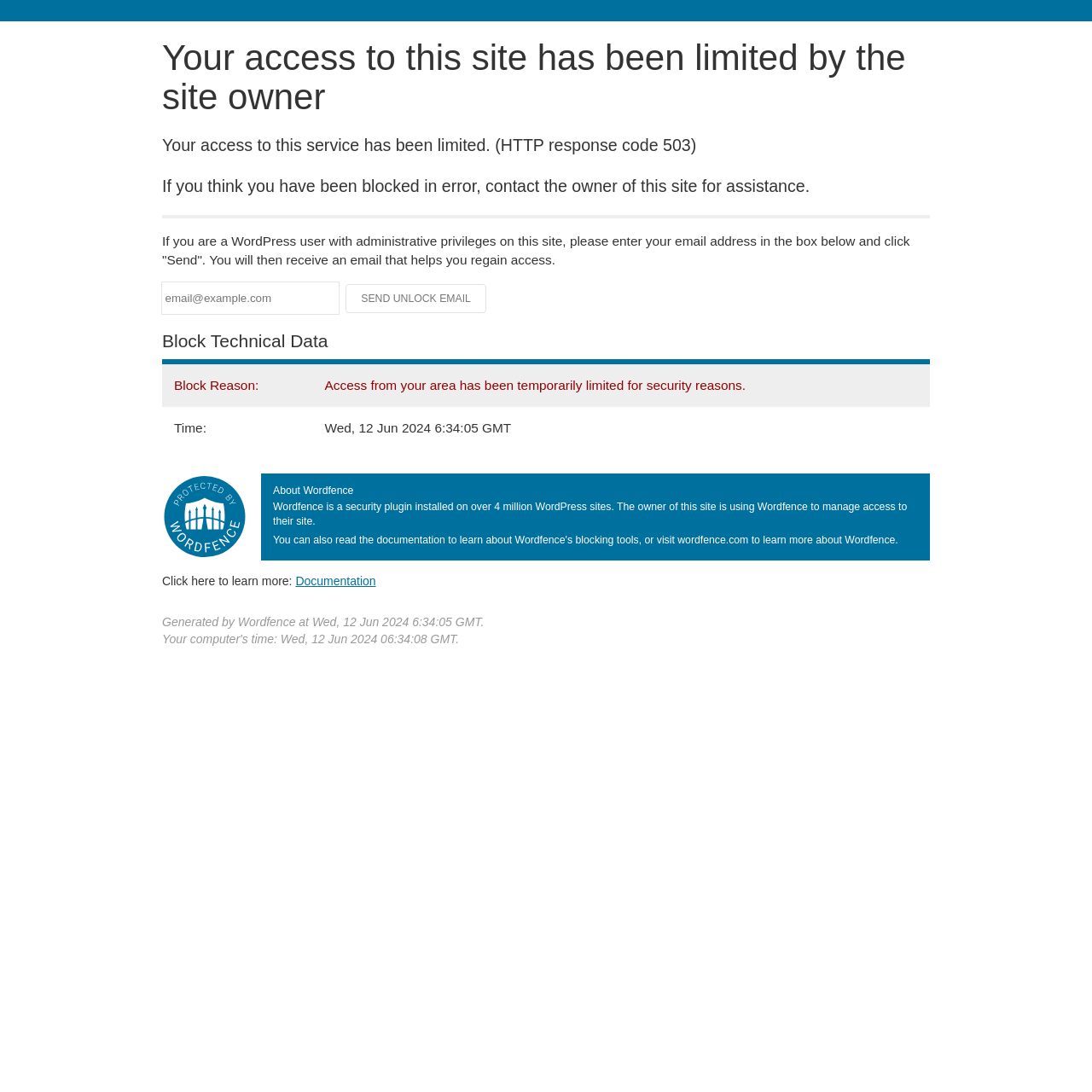What is the purpose of the email address input field?
Based on the visual content, answer with a single word or a brief phrase.

To regain access